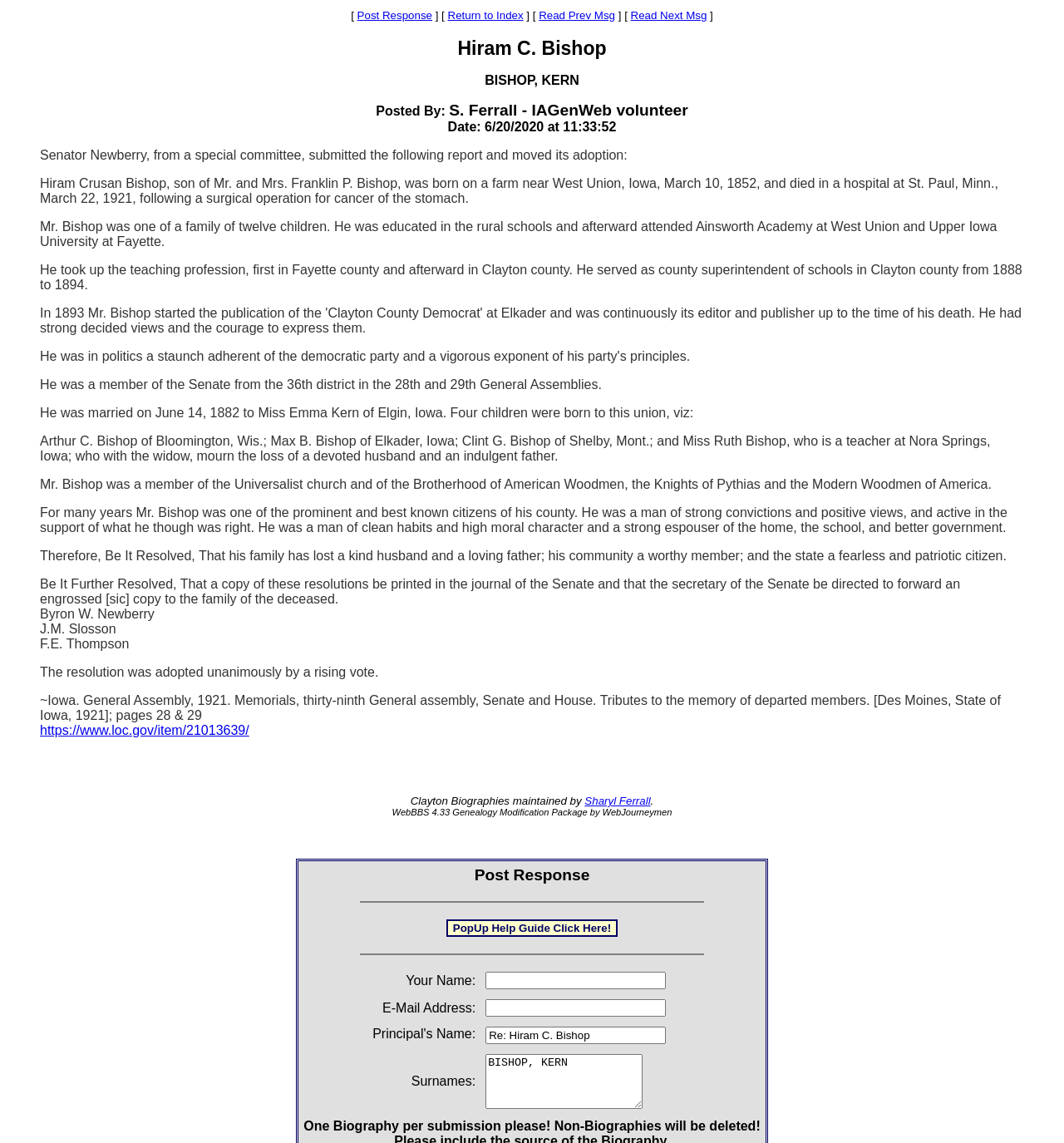Locate the bounding box coordinates of the segment that needs to be clicked to meet this instruction: "Click on Return to Index".

[0.421, 0.008, 0.492, 0.019]